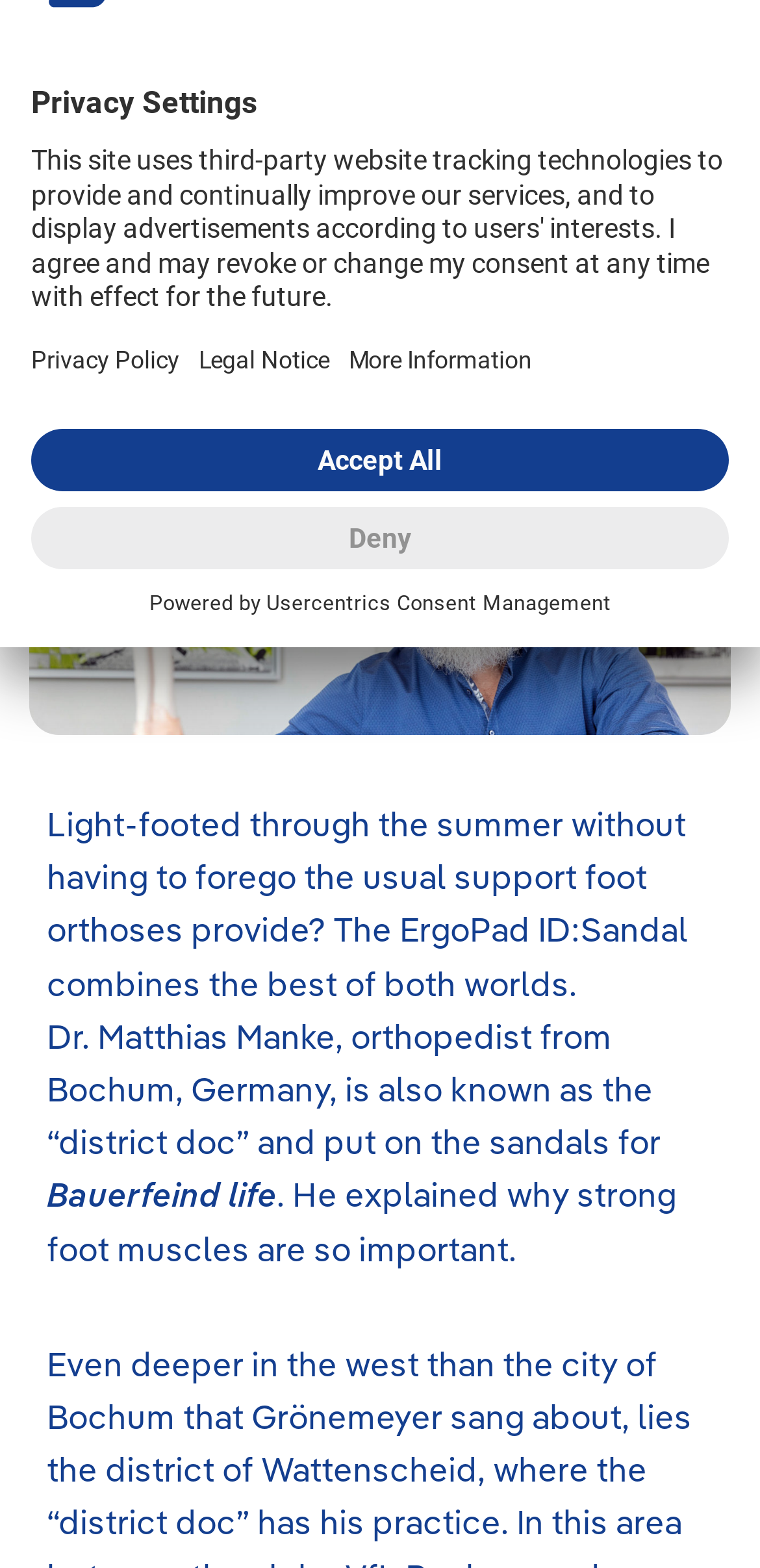Based on the description "Privacy Policy", find the bounding box of the specified UI element.

[0.041, 0.216, 0.236, 0.238]